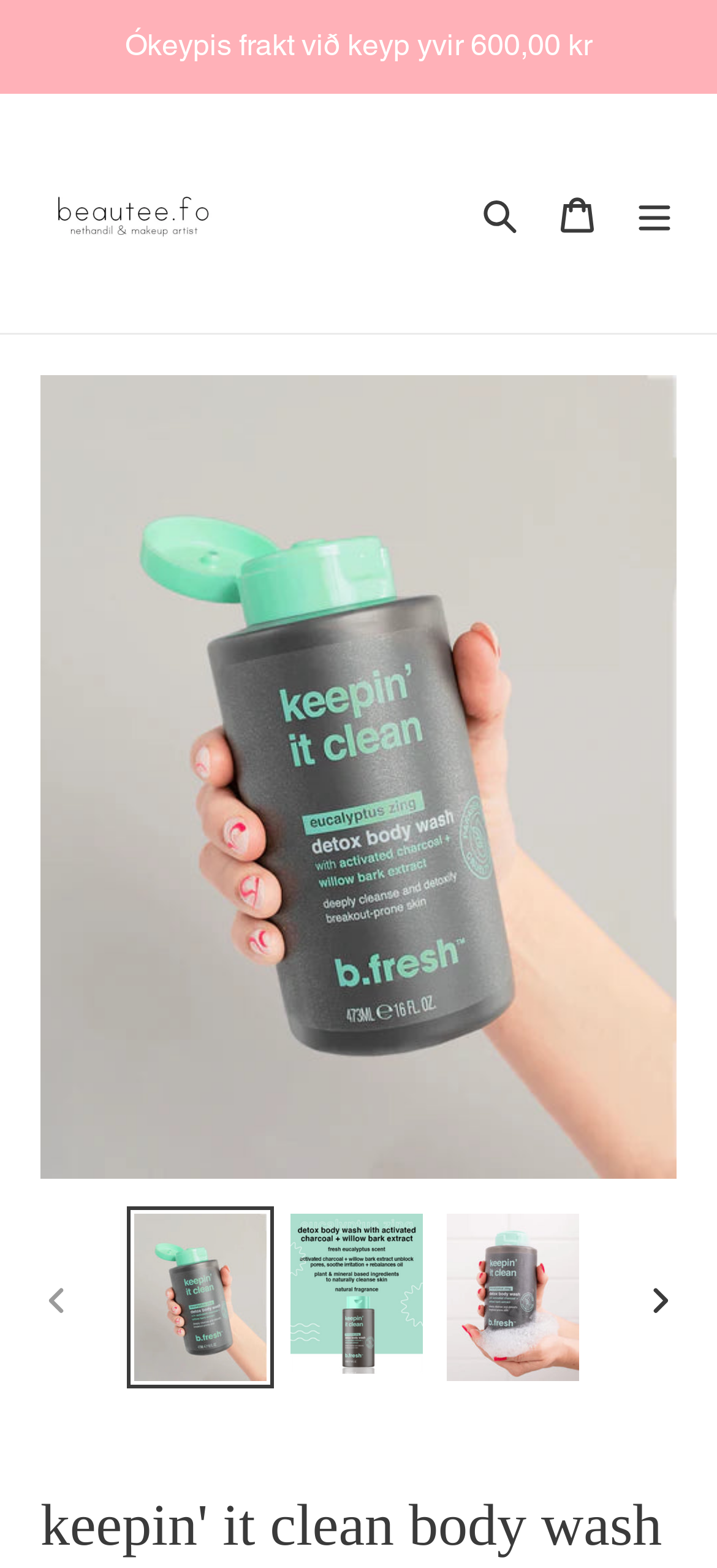Please provide the bounding box coordinates for the element that needs to be clicked to perform the following instruction: "open the menu". The coordinates should be given as four float numbers between 0 and 1, i.e., [left, top, right, bottom].

[0.859, 0.111, 0.967, 0.161]